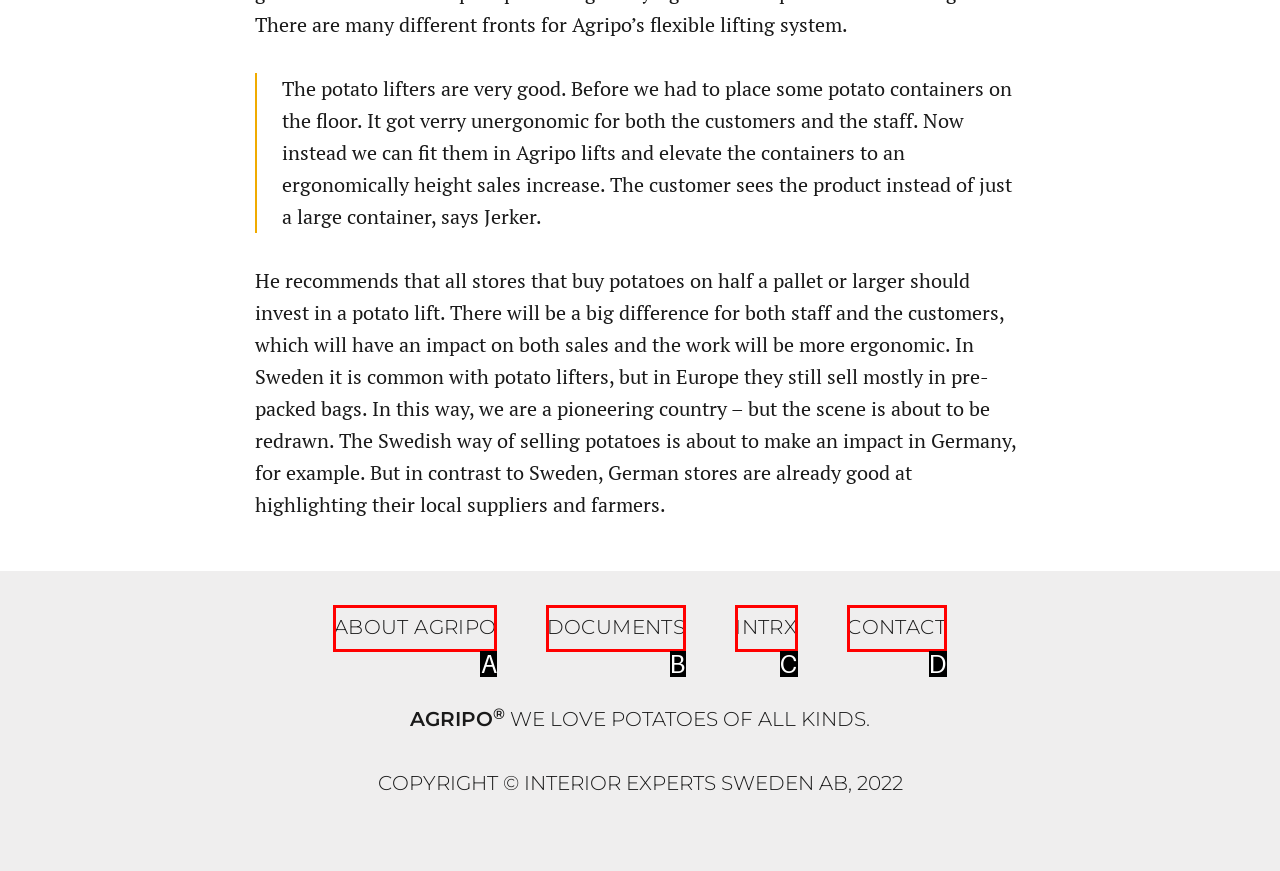Which lettered option matches the following description: Documents
Provide the letter of the matching option directly.

B